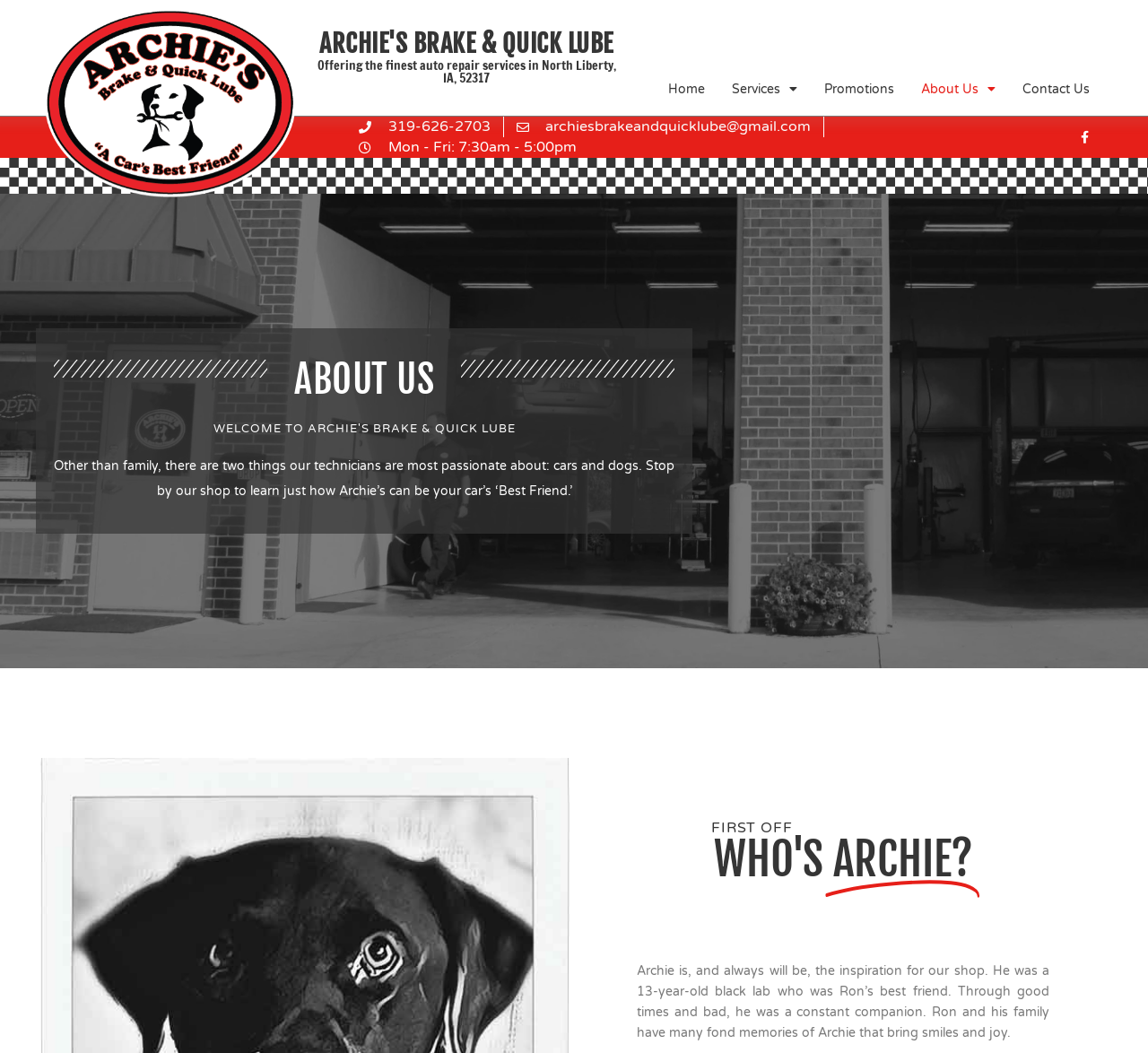From the screenshot, find the bounding box of the UI element matching this description: "Services". Supply the bounding box coordinates in the form [left, top, right, bottom], each a float between 0 and 1.

[0.626, 0.068, 0.706, 0.101]